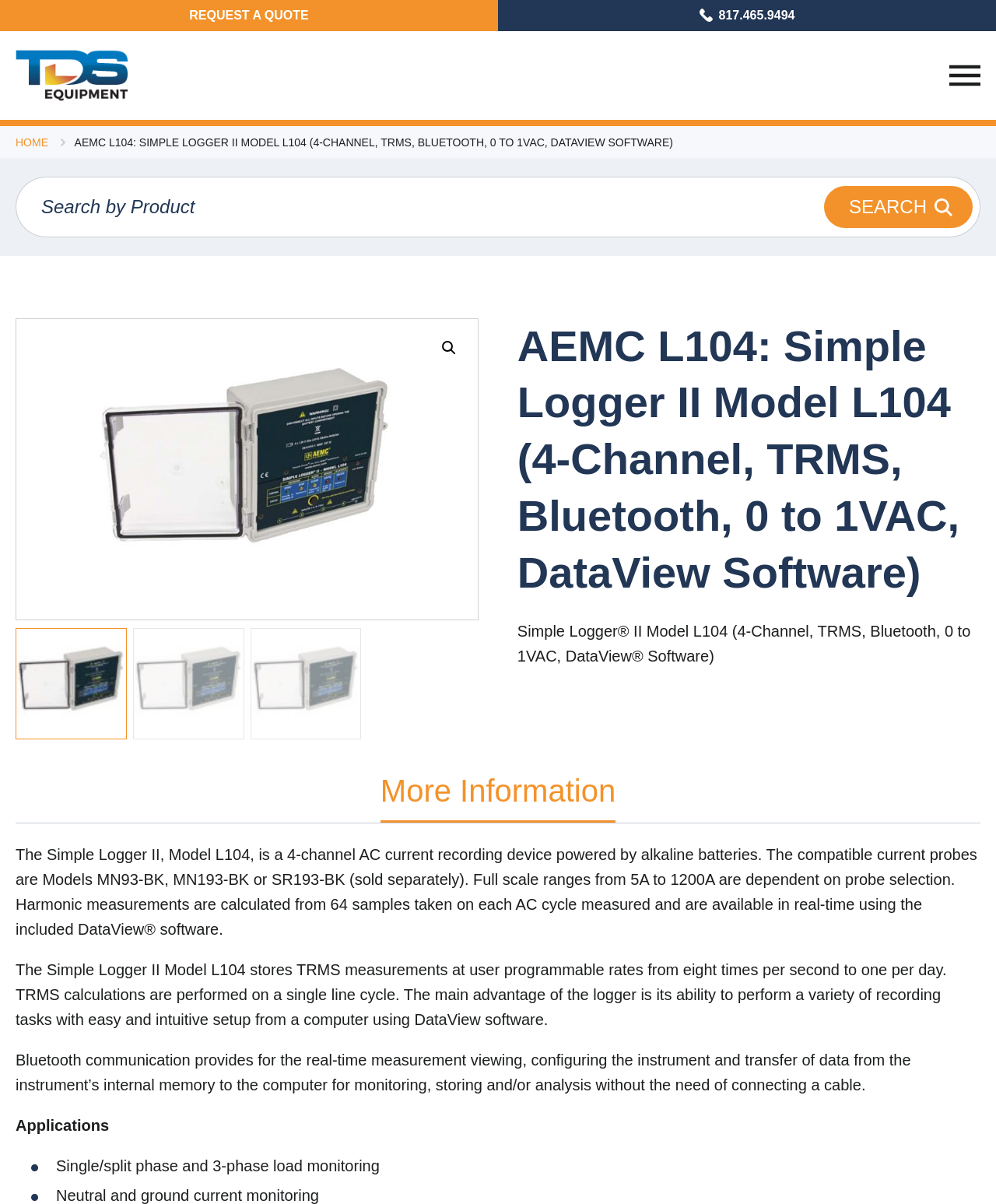Extract the primary heading text from the webpage.

AEMC L104: Simple Logger II Model L104 (4-Channel, TRMS, Bluetooth, 0 to 1VAC, DataView Software)